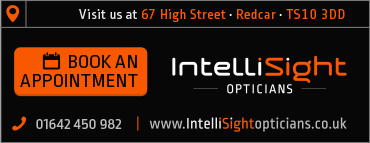Using the information in the image, give a detailed answer to the following question: What is the color scheme of the promotional banner?

The modern aesthetic of the banner features a vibrant orange and black color scheme, which makes the information clear and eye-catching, suitable for attracting potential customers.